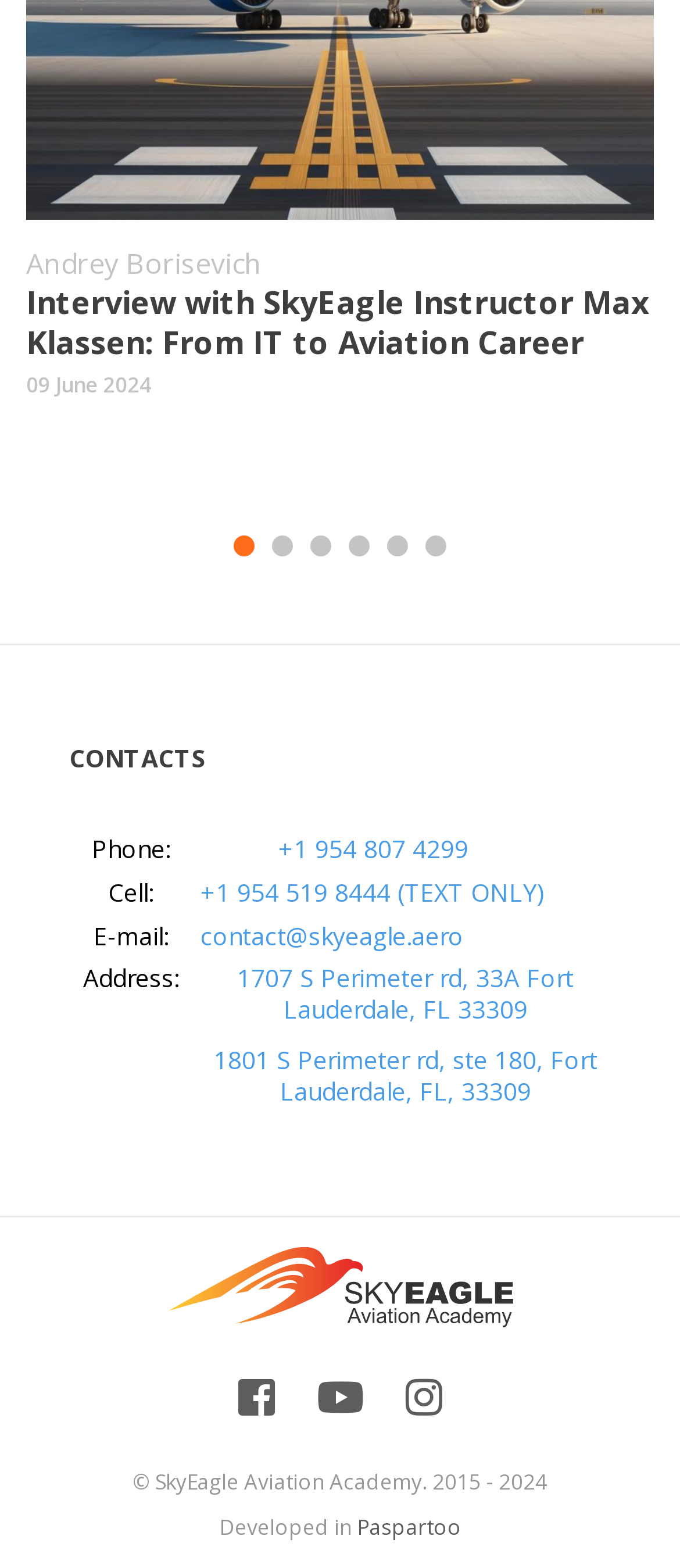What is the phone number listed in the contacts section?
Look at the webpage screenshot and answer the question with a detailed explanation.

I found the answer by looking at the LayoutTableCell element with the text 'Phone:' and its adjacent element with the phone number.